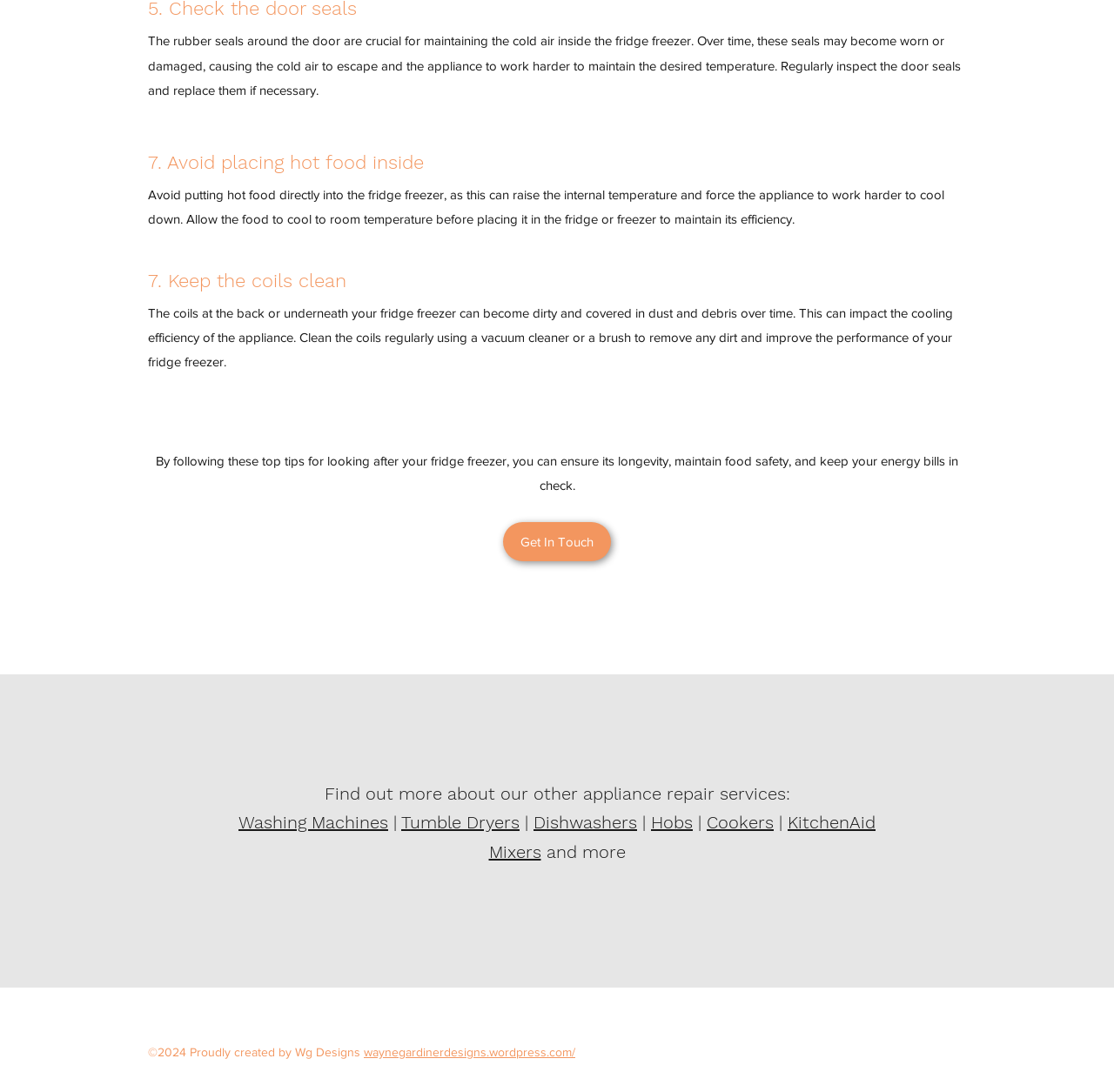Identify the bounding box coordinates of the area that should be clicked in order to complete the given instruction: "Check Facebook". The bounding box coordinates should be four float numbers between 0 and 1, i.e., [left, top, right, bottom].

[0.852, 0.956, 0.867, 0.972]